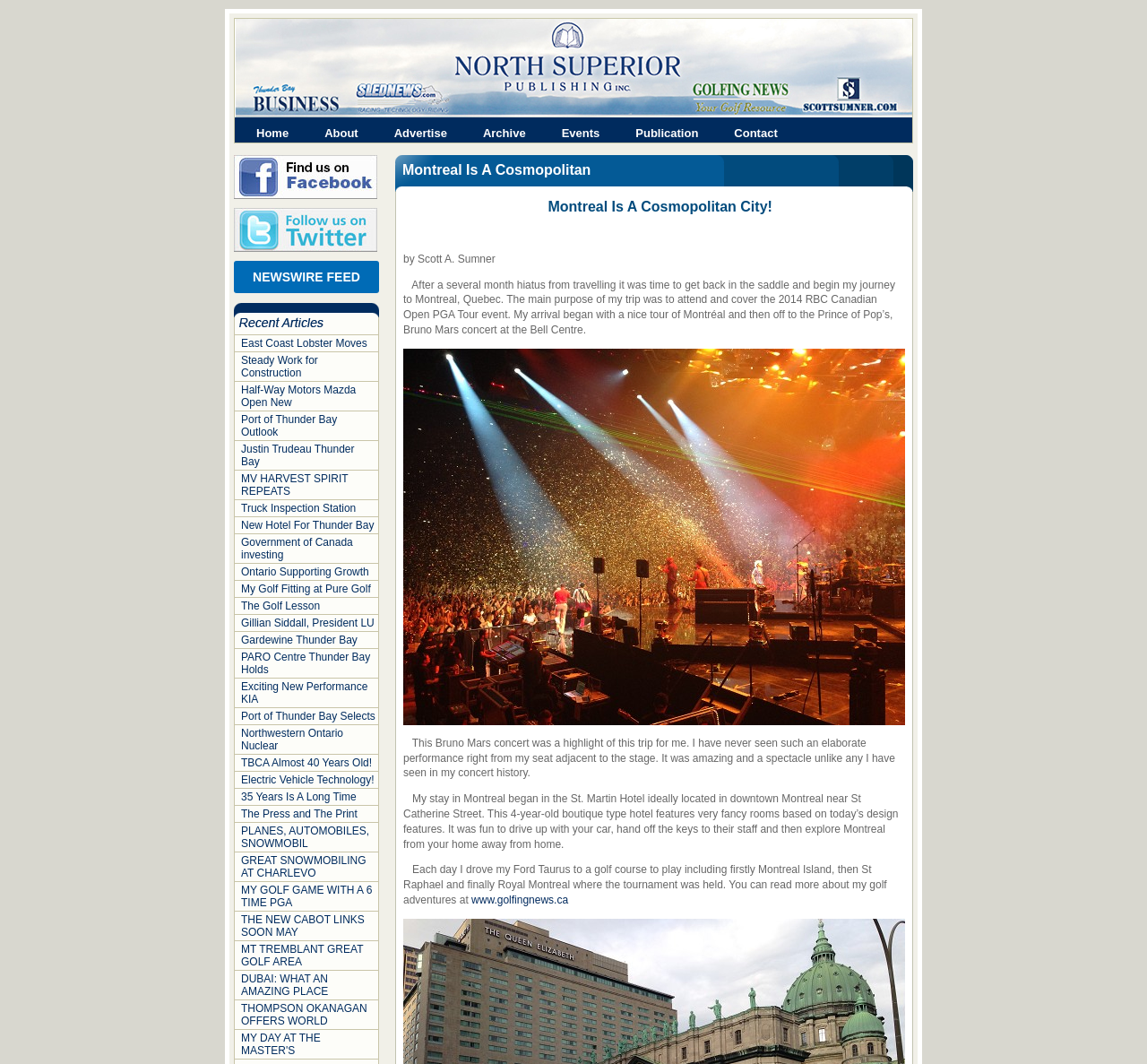How many social media links are there? Examine the screenshot and reply using just one word or a brief phrase.

2